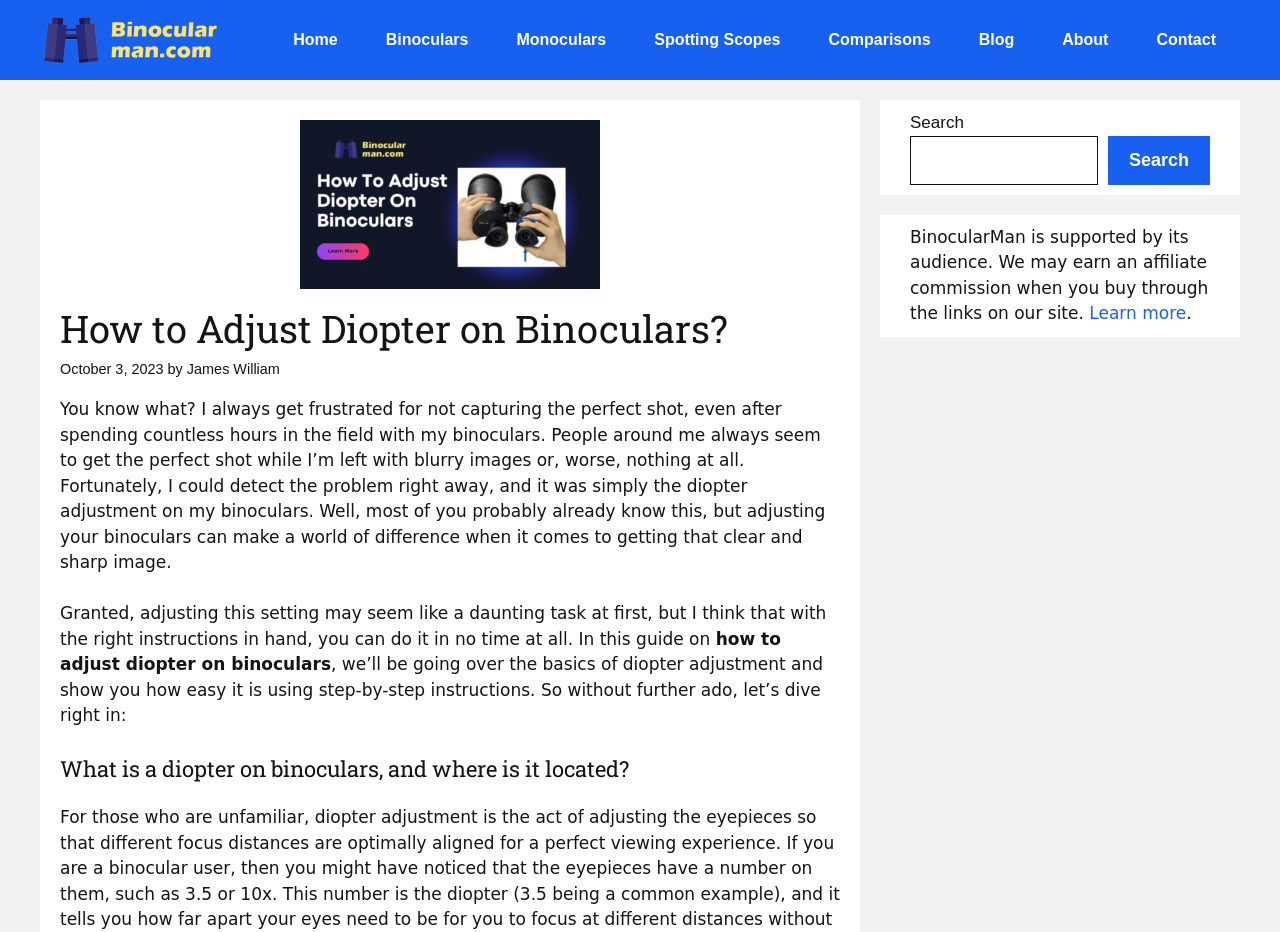Specify the bounding box coordinates of the area to click in order to execute this command: 'Search for something'. The coordinates should consist of four float numbers ranging from 0 to 1, and should be formatted as [left, top, right, bottom].

[0.711, 0.145, 0.858, 0.198]